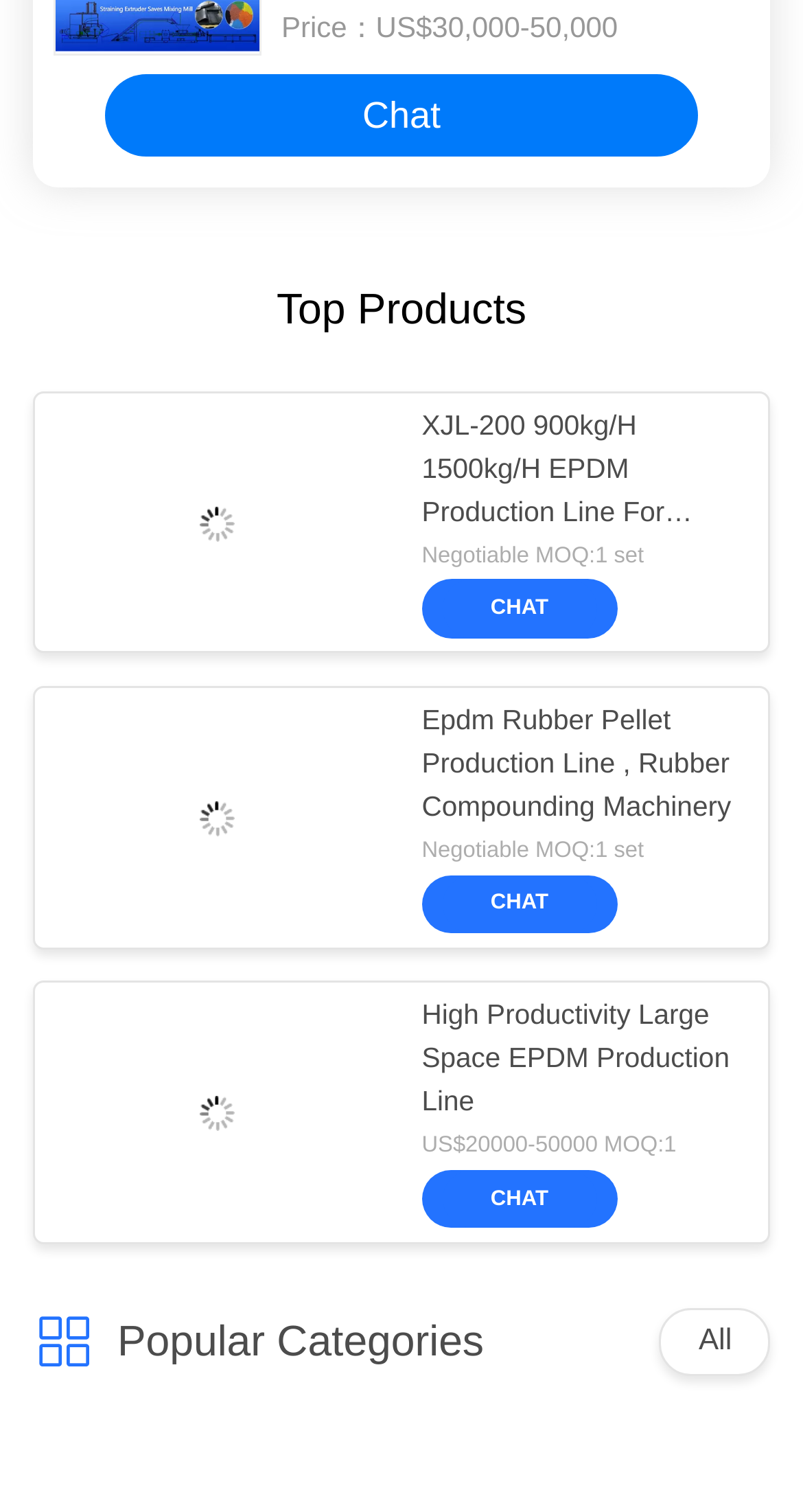Locate the bounding box of the UI element described in the following text: "Chat".

[0.576, 0.59, 0.717, 0.605]